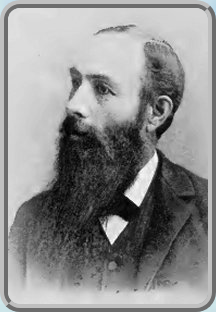What is the time period when Frank M. Davis lived?
Refer to the image and give a detailed answer to the query.

The caption provides the birth and death years of Frank M. Davis, which indicates that he lived from 1839 to 1896.